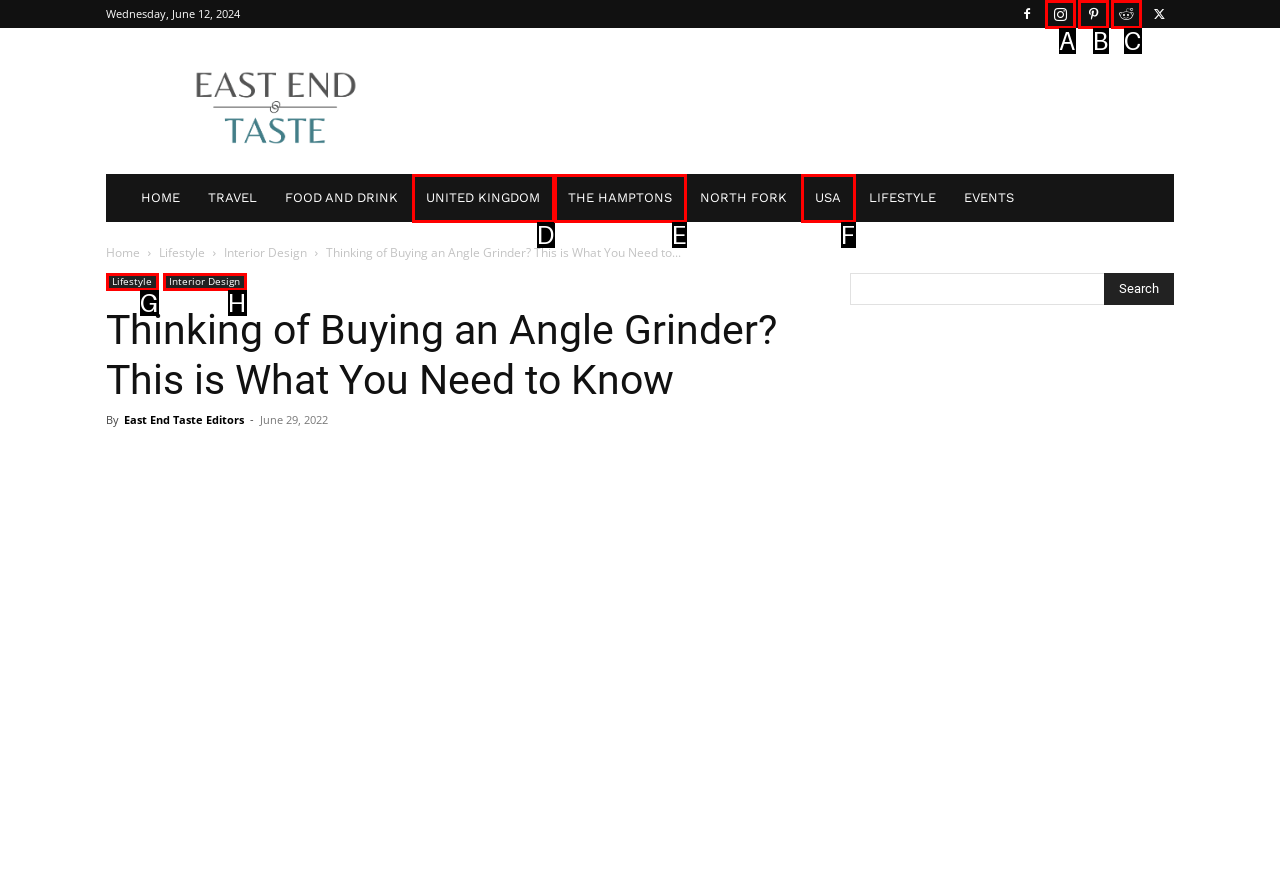Identify which HTML element matches the description: Interior Design. Answer with the correct option's letter.

H